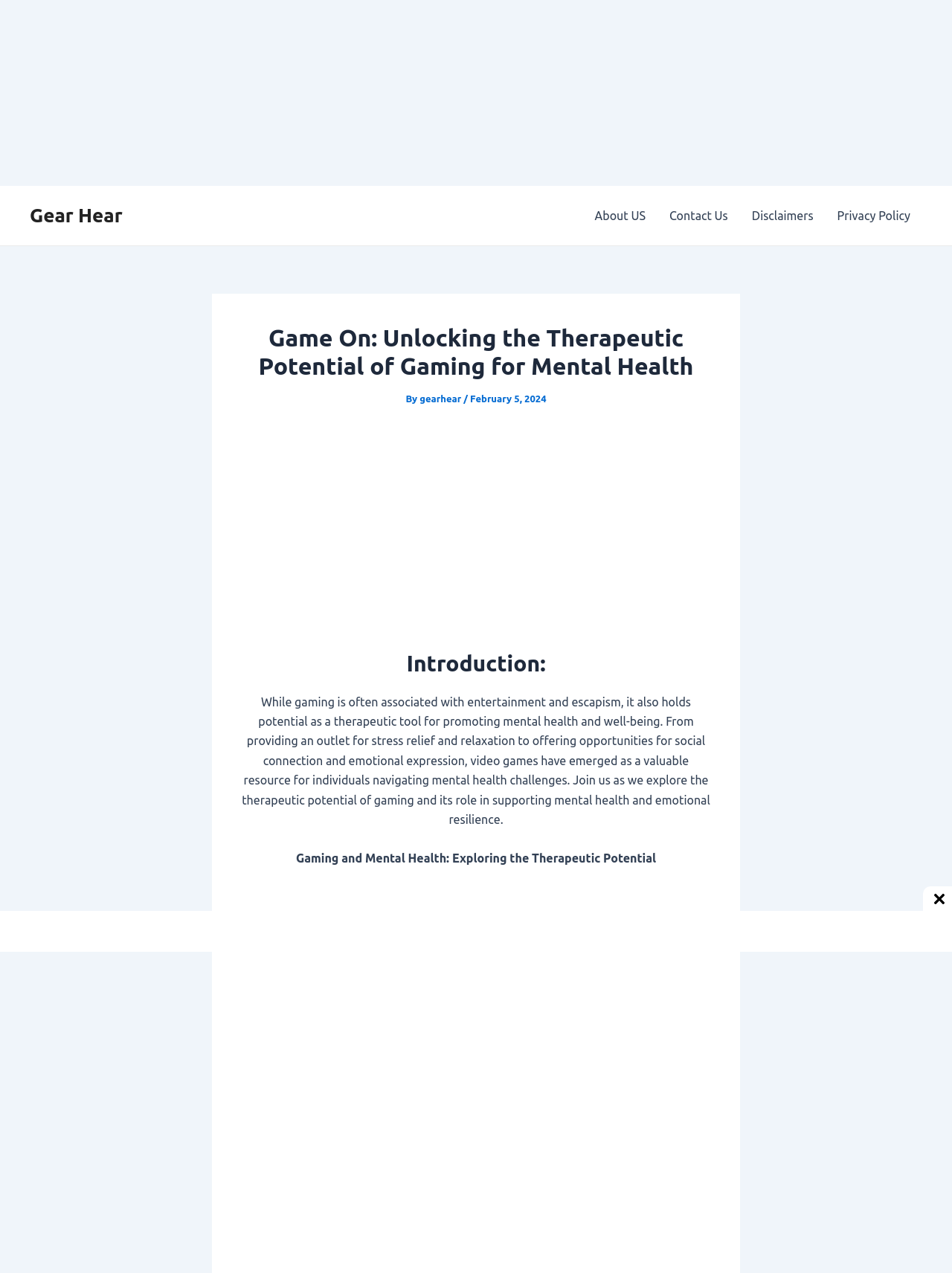What is the date of the article?
Please respond to the question thoroughly and include all relevant details.

I determined the date of the article by looking at the static text 'February 5, 2024' which is likely the publication date of the article.